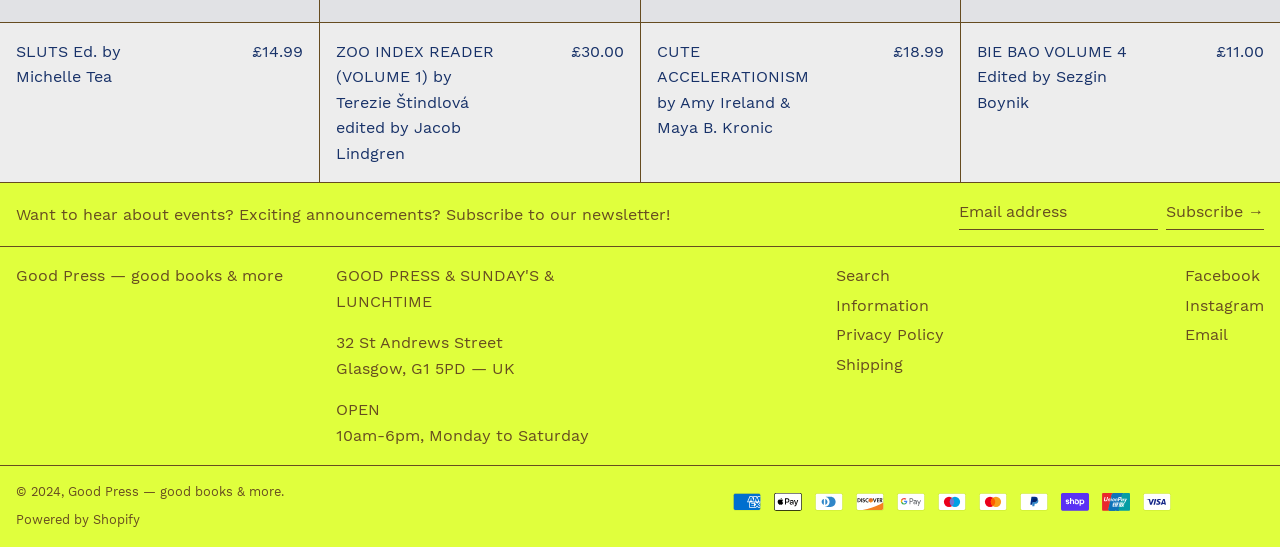Please predict the bounding box coordinates (top-left x, top-left y, bottom-right x, bottom-right y) for the UI element in the screenshot that fits the description: Powered by Shopify

[0.012, 0.936, 0.109, 0.964]